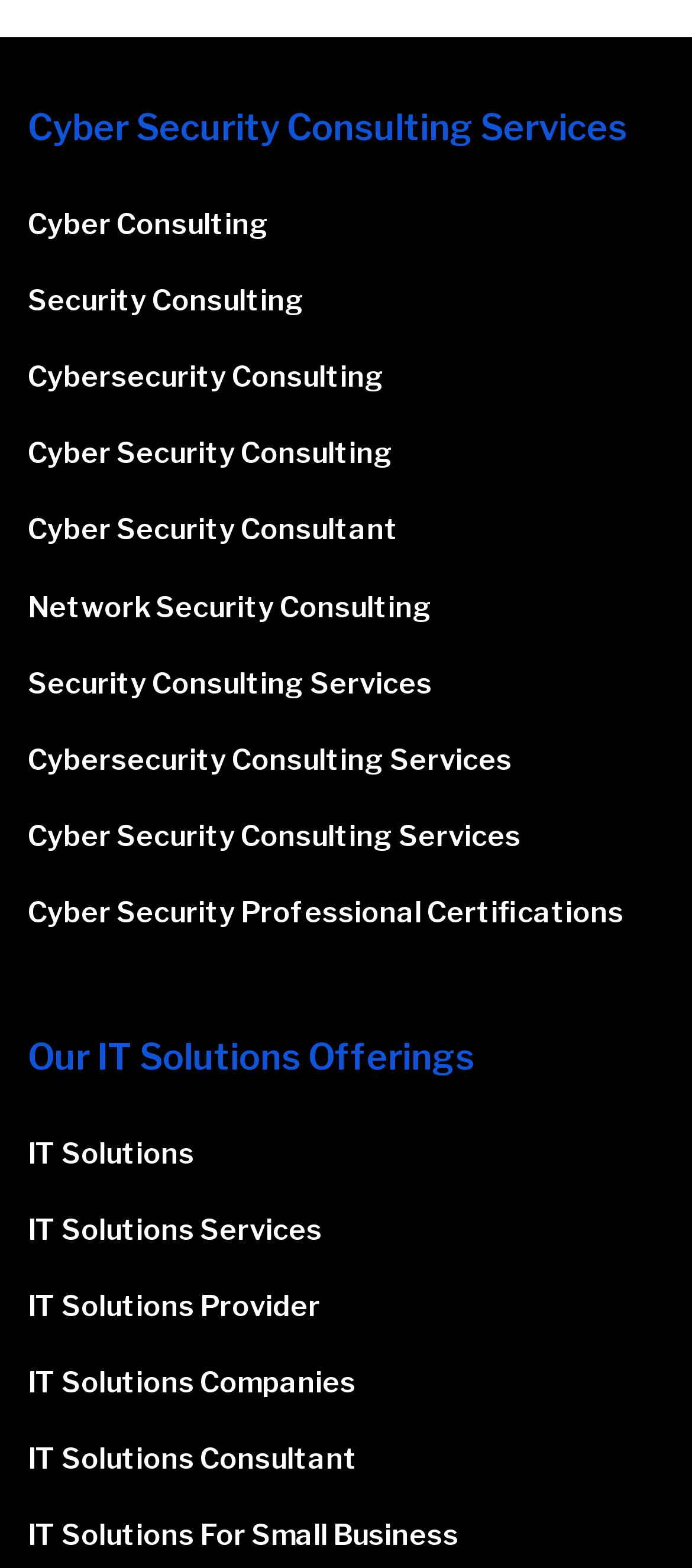Are there more cyber security consulting services or IT solution services listed?
Carefully examine the image and provide a detailed answer to the question.

I compared the number of links under the 'Cyber Security Consulting Services' heading and the 'Our IT Solutions Offerings' heading, and found that there are 9 cyber security consulting services listed, while there are 6 IT solution services listed, so there are more cyber security consulting services listed.